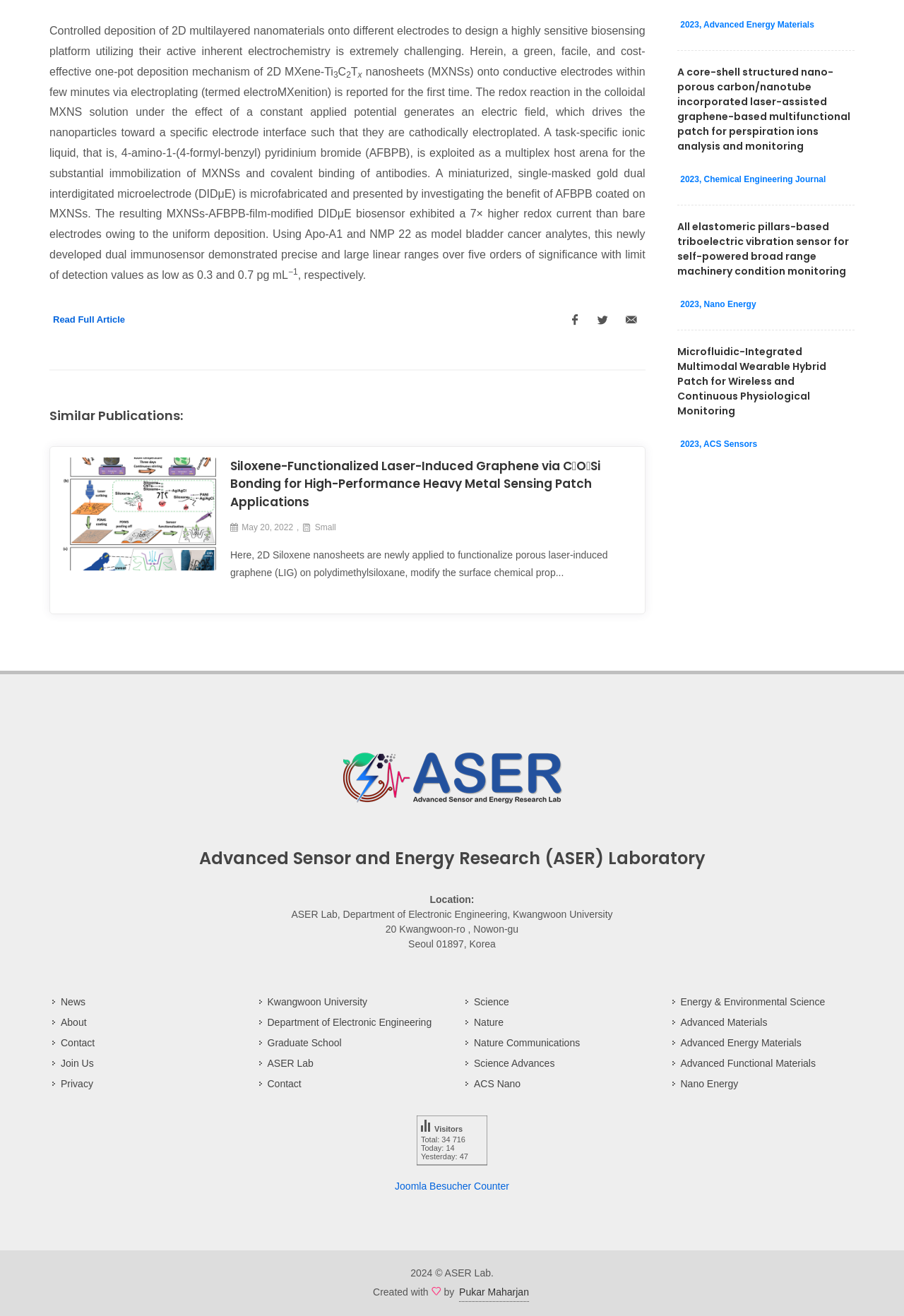What is the location of the ASER Lab?
Give a detailed and exhaustive answer to the question.

The location of the ASER Lab can be found in the 'Location:' section at the bottom of the webpage, which states 'ASER Lab, Department of Electronic Engineering, Kwangwoon University'.